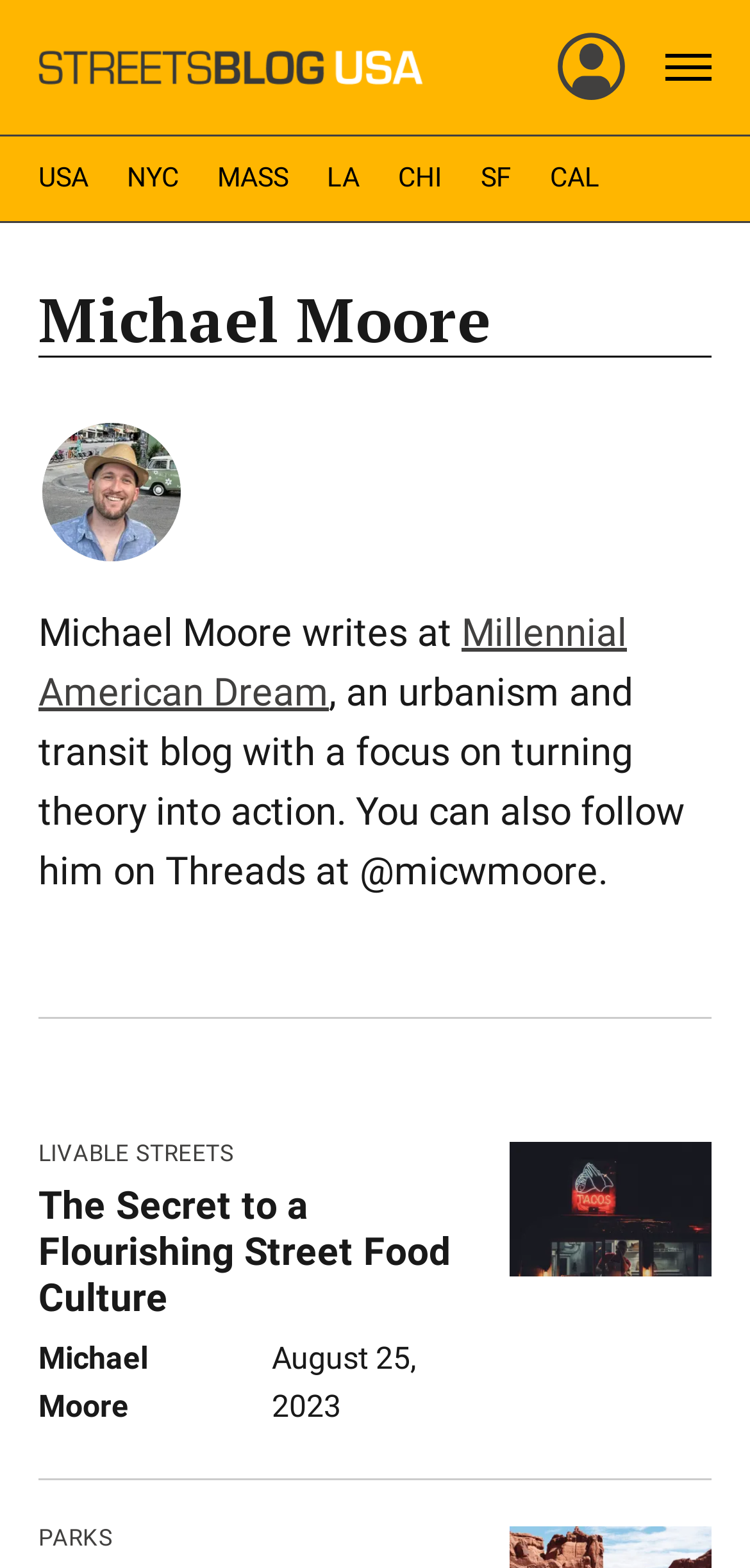Please mark the bounding box coordinates of the area that should be clicked to carry out the instruction: "Visit the online bookstore".

None